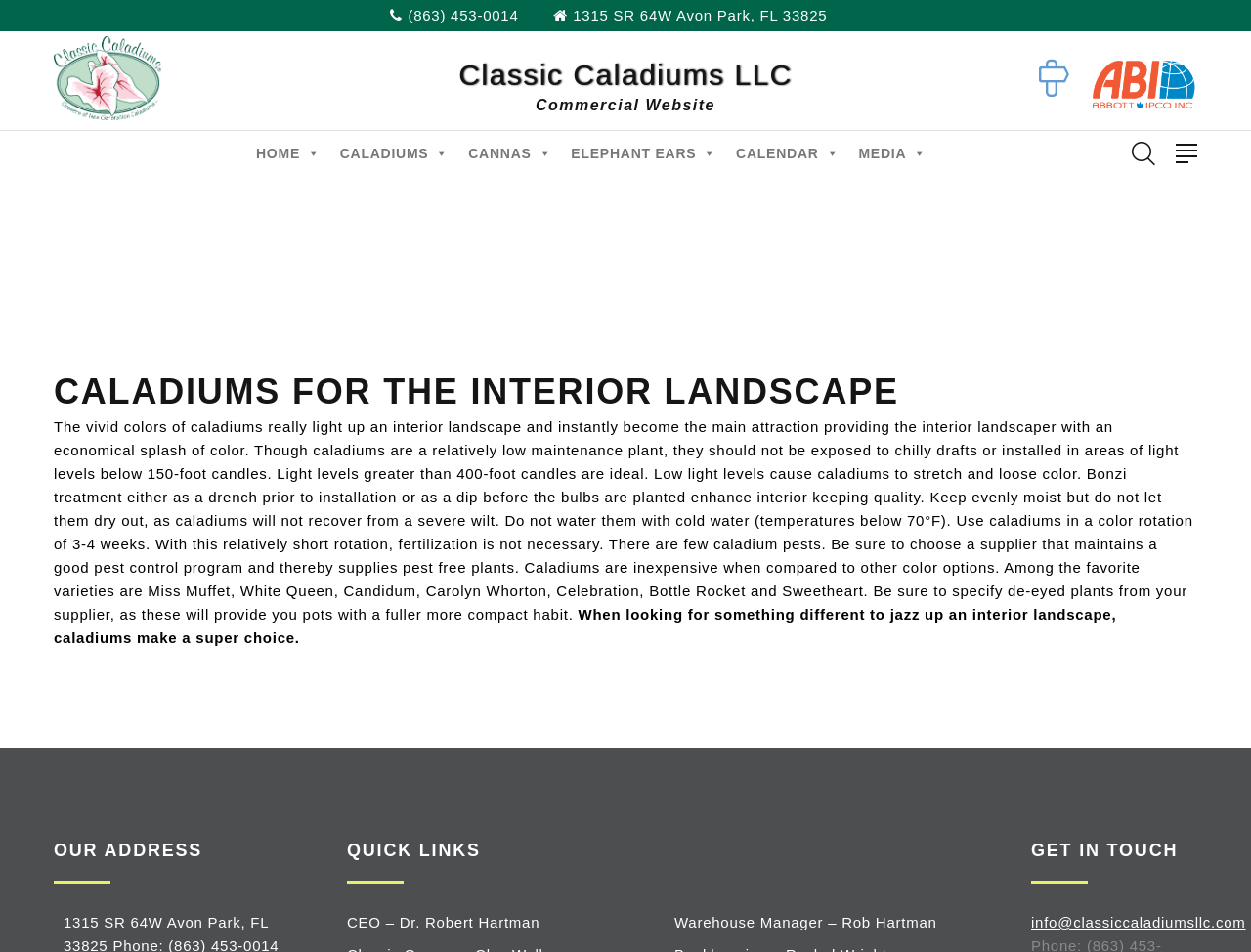What is the ideal light level for caladiums?
Utilize the information in the image to give a detailed answer to the question.

I found this information by reading the static text element with the bounding box coordinates [0.043, 0.439, 0.954, 0.654], which provides care instructions for caladiums.